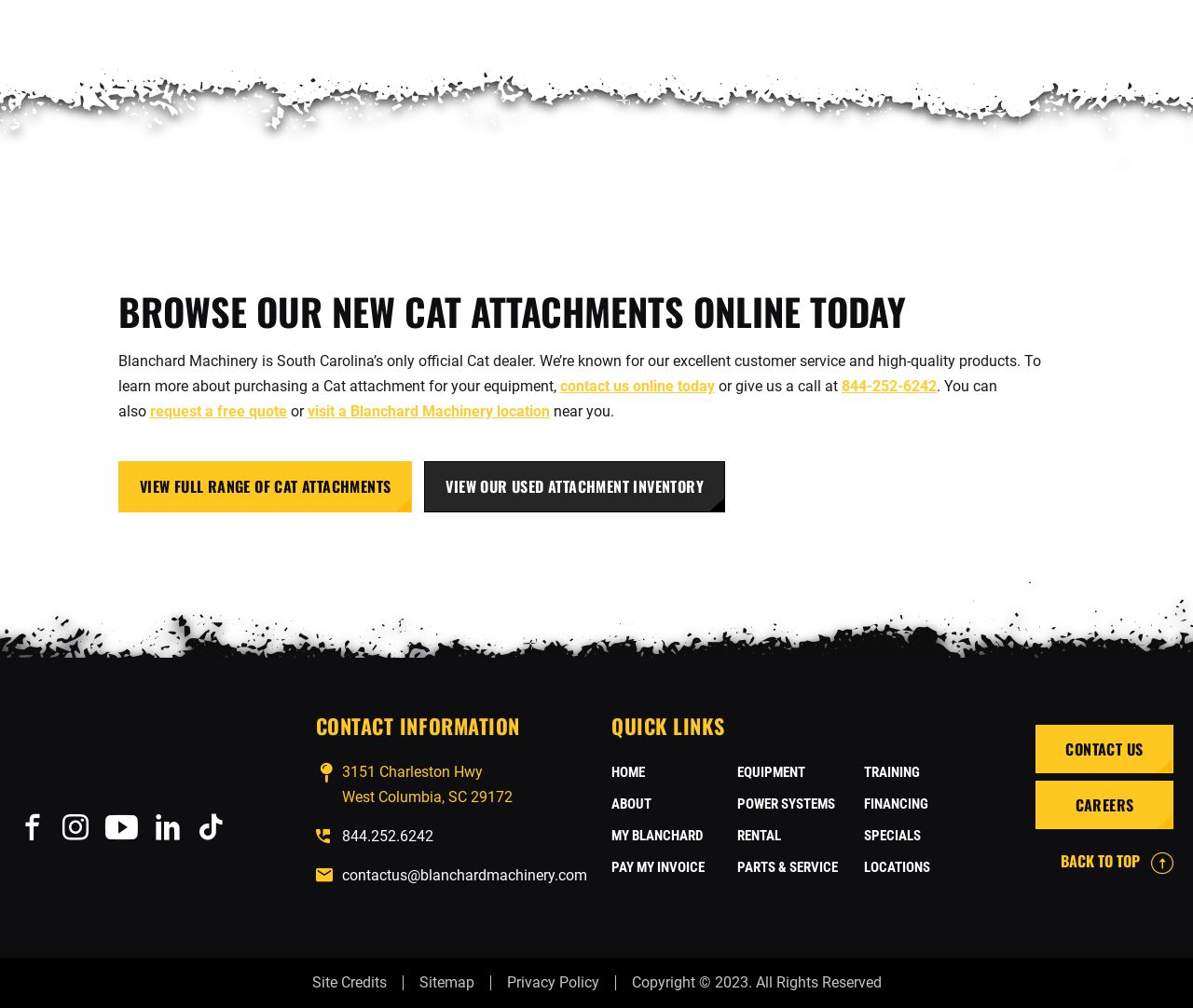Please find the bounding box for the UI component described as follows: "844.252.6242".

[0.286, 0.82, 0.363, 0.838]